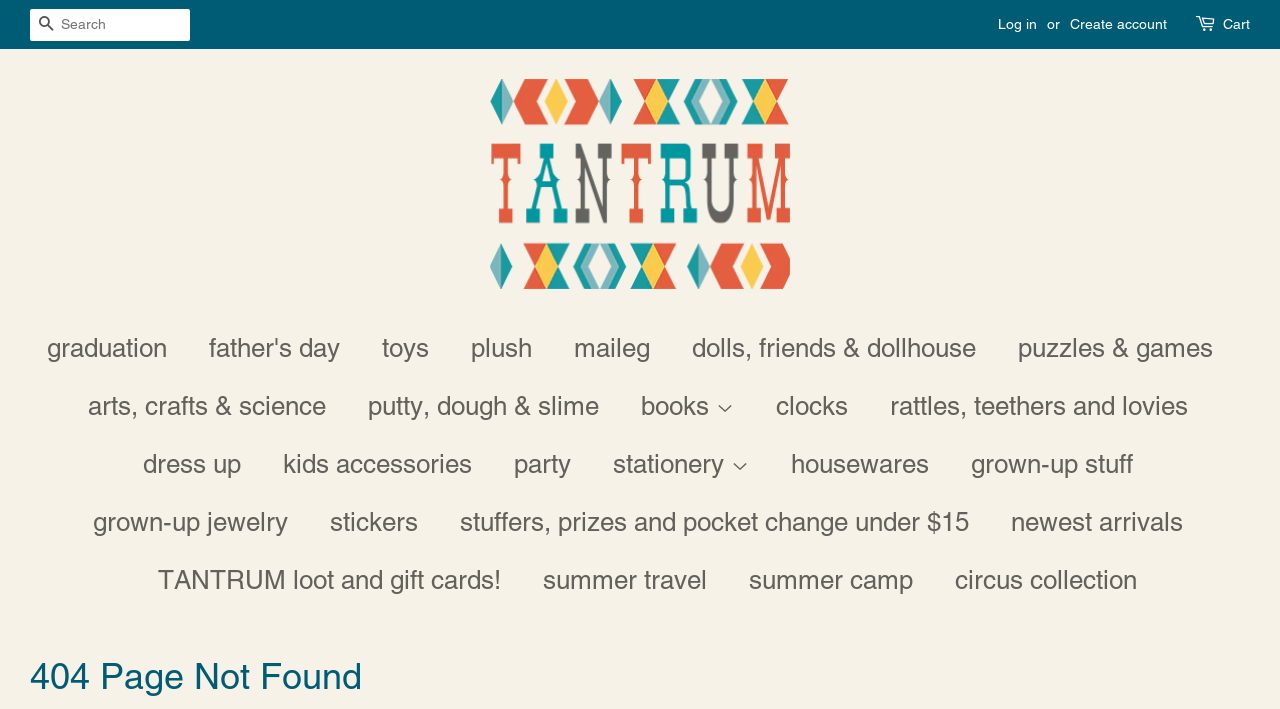Identify the bounding box coordinates for the UI element described as follows: "parent_node: Search aria-label="Search" name="q" placeholder="Search"". Ensure the coordinates are four float numbers between 0 and 1, formatted as [left, top, right, bottom].

[0.023, 0.012, 0.148, 0.057]